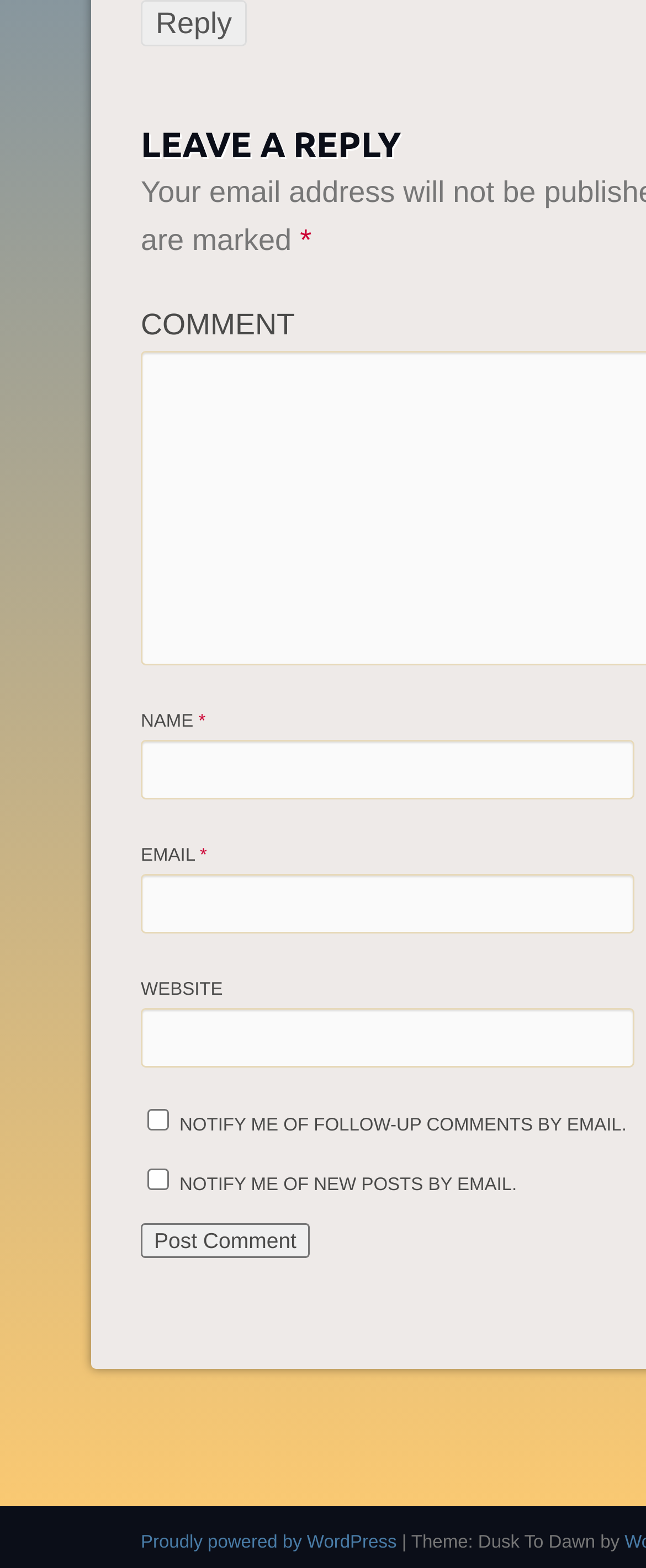Please answer the following question using a single word or phrase: 
What is the theme of the website?

Dusk To Dawn